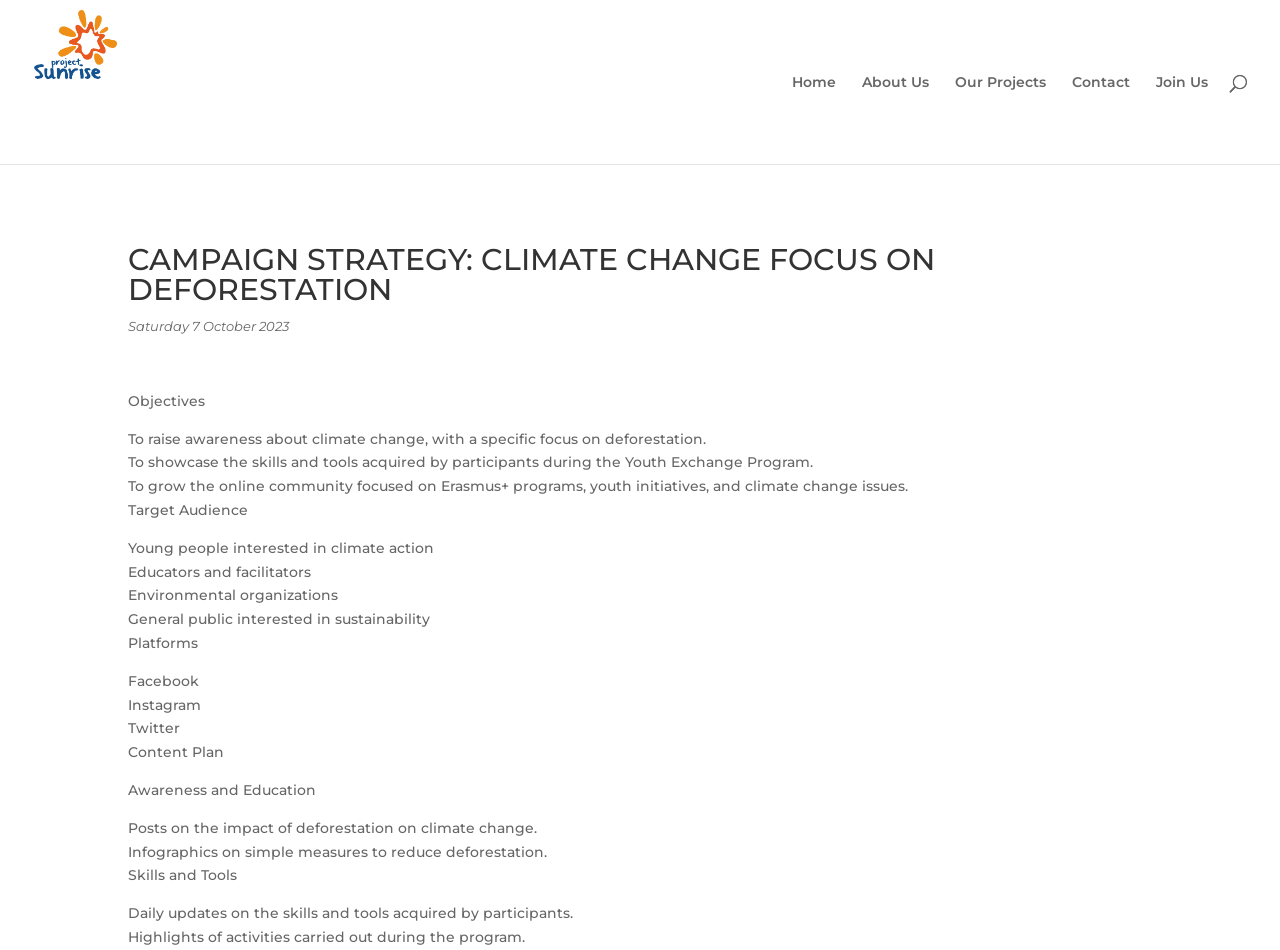What is the target audience for the campaign?
Using the image, answer in one word or phrase.

Young people, educators, environmental organizations, and general public